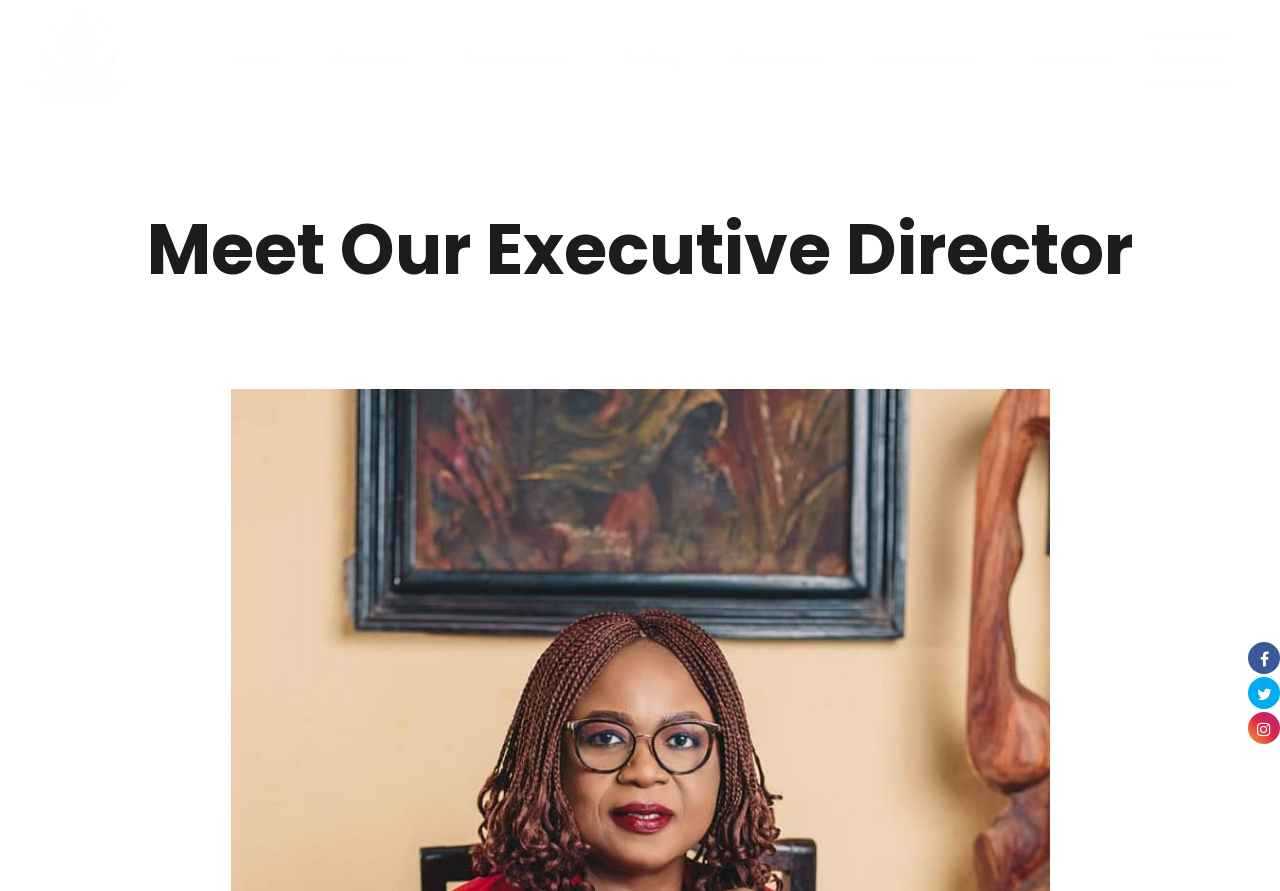What is the name of the webpage's executive director?
Utilize the information in the image to give a detailed answer to the question.

The webpage's title is 'Meet Our Executive Director - Caridad', which indicates that Caridad is the executive director being referred to.